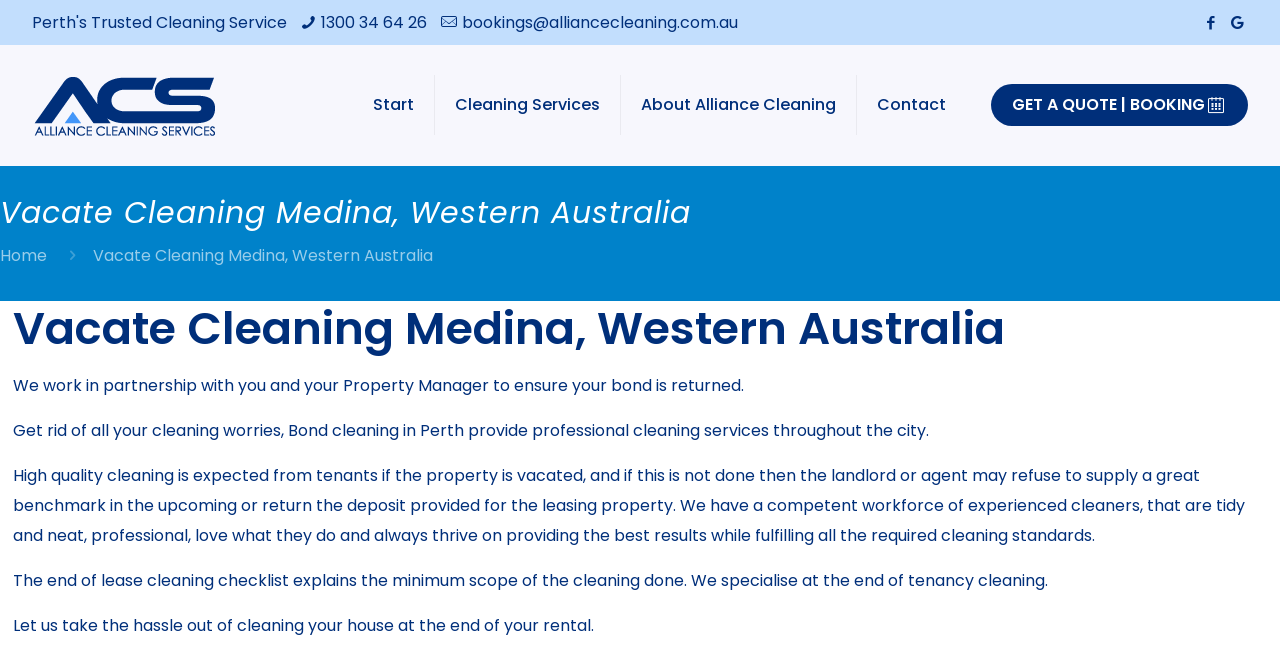Please locate the bounding box coordinates of the element that needs to be clicked to achieve the following instruction: "Visit Facebook page". The coordinates should be four float numbers between 0 and 1, i.e., [left, top, right, bottom].

[0.938, 0.018, 0.954, 0.05]